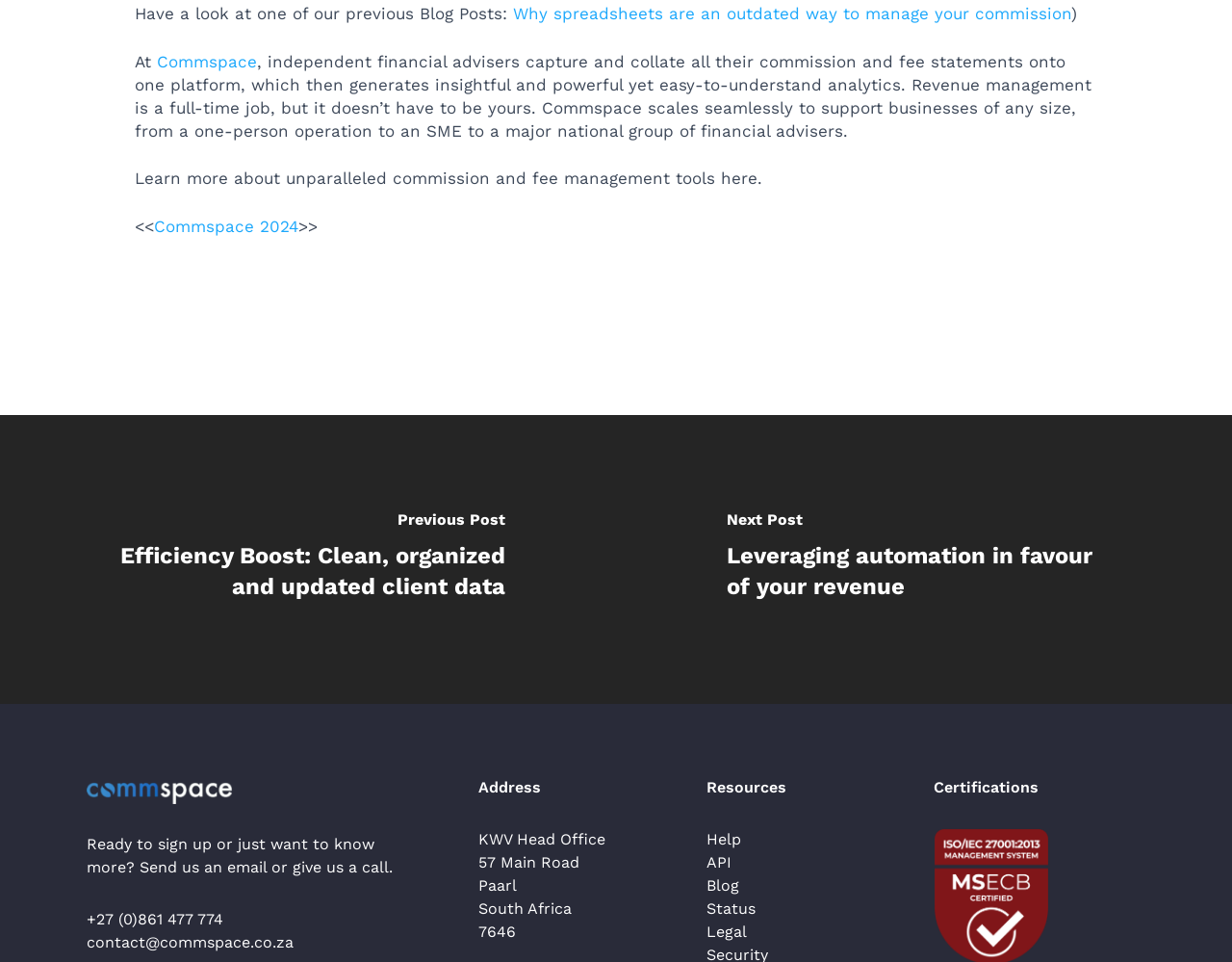Refer to the image and provide a thorough answer to this question:
What is the name of the company mentioned on the webpage?

The company name 'Commspace' is mentioned multiple times on the webpage, including in the link 'Commspace' and the text 'Commspace 2024'.